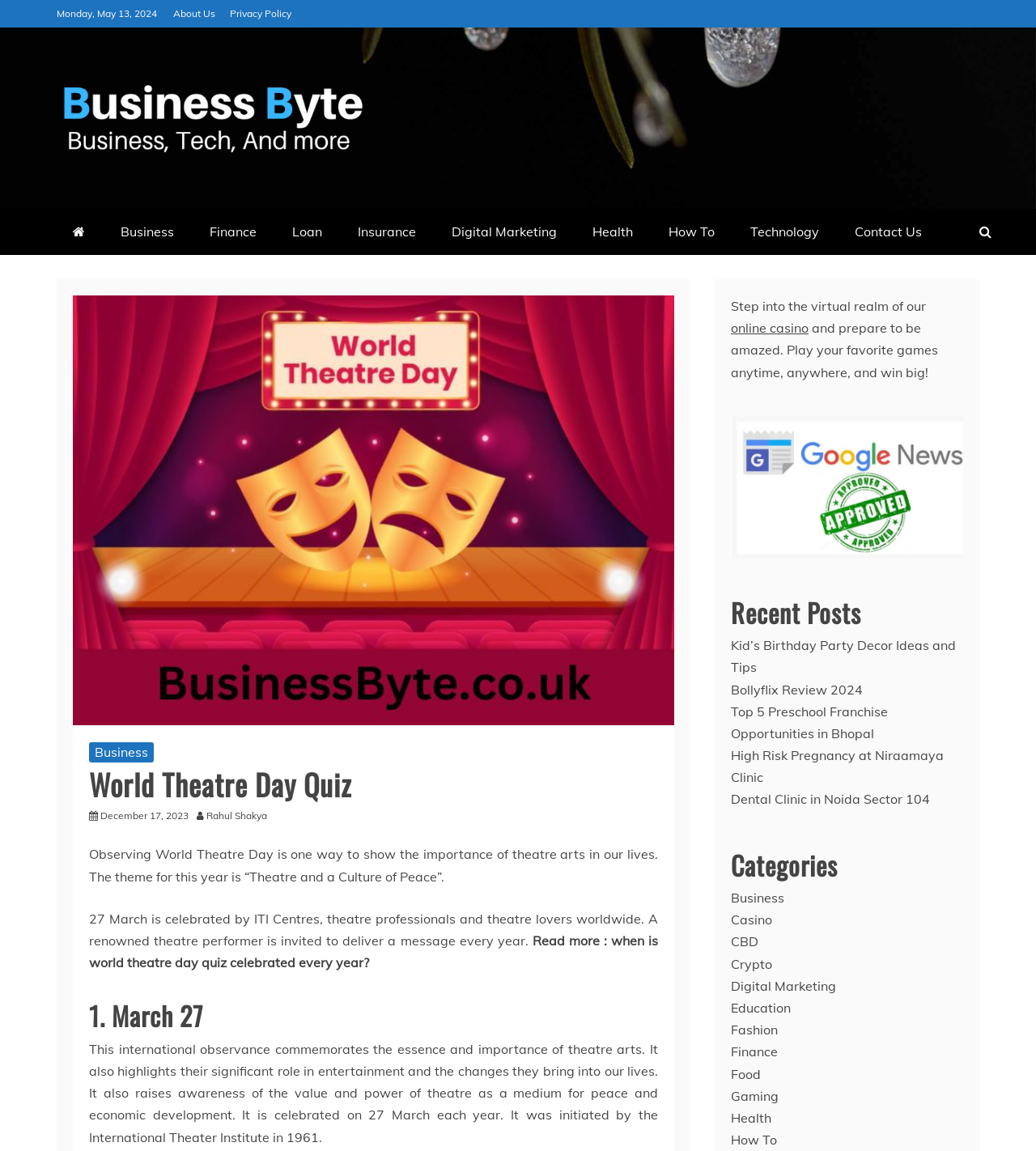Explain the webpage's design and content in an elaborate manner.

The webpage is about World Theatre Day Quiz, with a focus on the importance of theatre arts in our lives. At the top, there is a date "Monday, May 13, 2024" and a few links to "About Us", "Privacy Policy", and "Business Byte". Below these links, there is a section with multiple links to various categories such as "Business", "Finance", "Loan", "Insurance", and more.

On the left side of the page, there is a large image with a heading "World Theatre Day Quiz" and a subheading "Observing World Theatre Day is one way to show the importance of theatre arts in our lives. The theme for this year is “Theatre and a Culture of Peace”." Below this, there are a few paragraphs of text describing the significance of World Theatre Day, which is celebrated on March 27 every year.

On the right side of the page, there is a section with a heading "Recent Posts" and multiple links to various articles such as "Kid’s Birthday Party Decor Ideas and Tips", "Bollyflix Review 2024", and more. Below this, there is a section with a heading "Categories" and multiple links to various categories such as "Business", "Casino", "CBD", and more.

Additionally, there is a section that appears to be an advertisement for an online casino, with a heading "Step into the virtual realm of our online casino" and a call-to-action to play games and win big. There is also an image below this section.